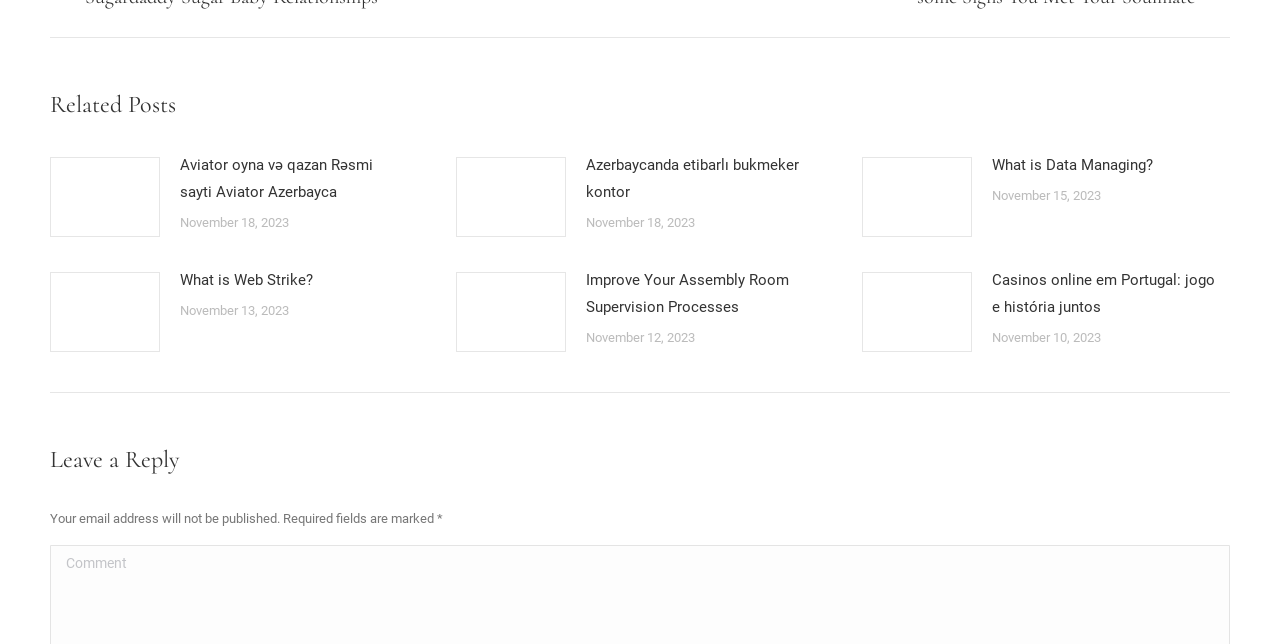What is the date of the third article?
Using the picture, provide a one-word or short phrase answer.

November 15, 2023